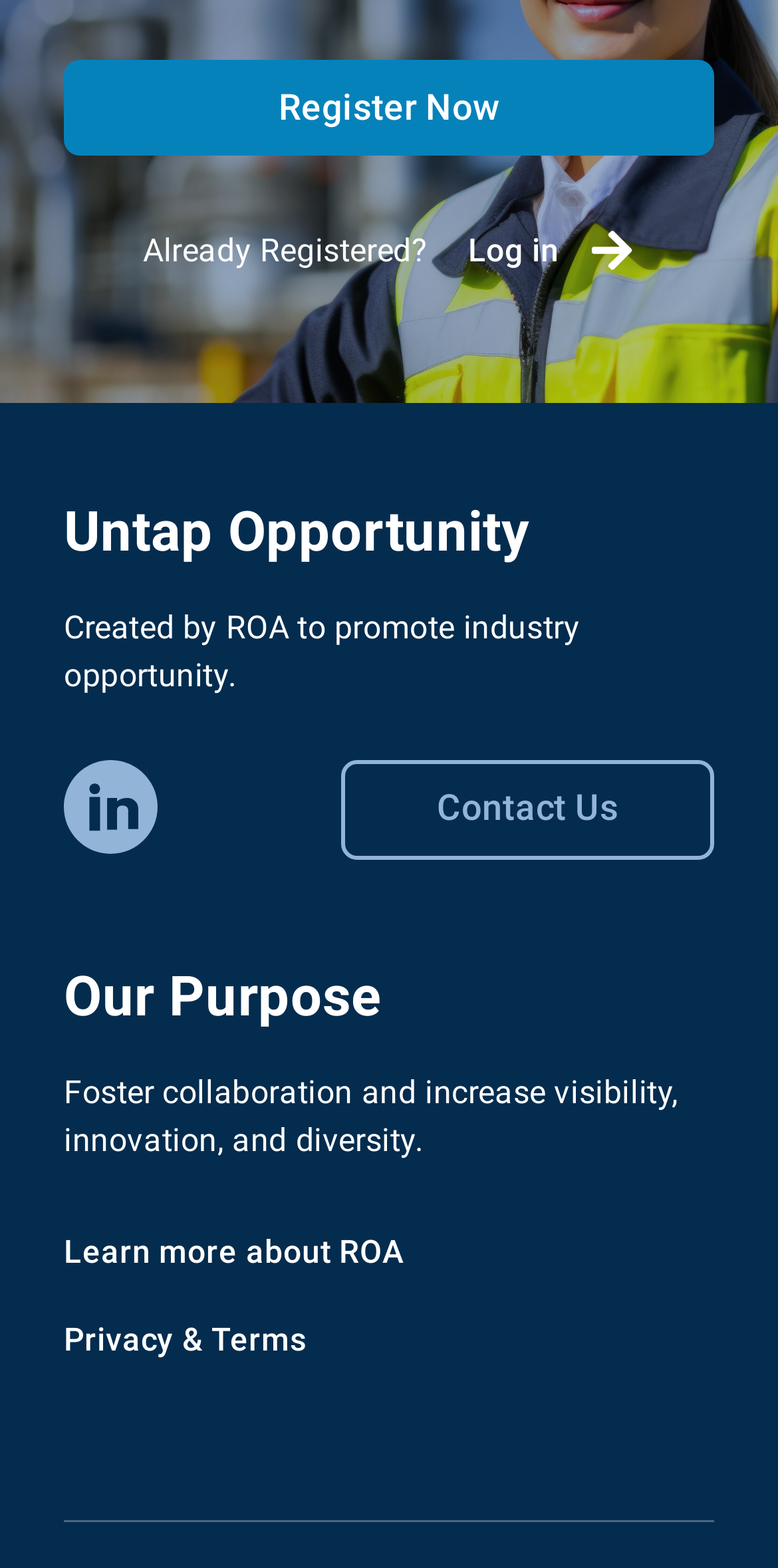Respond with a single word or phrase:
What is the topic of the 'Learn more about' section?

ROA